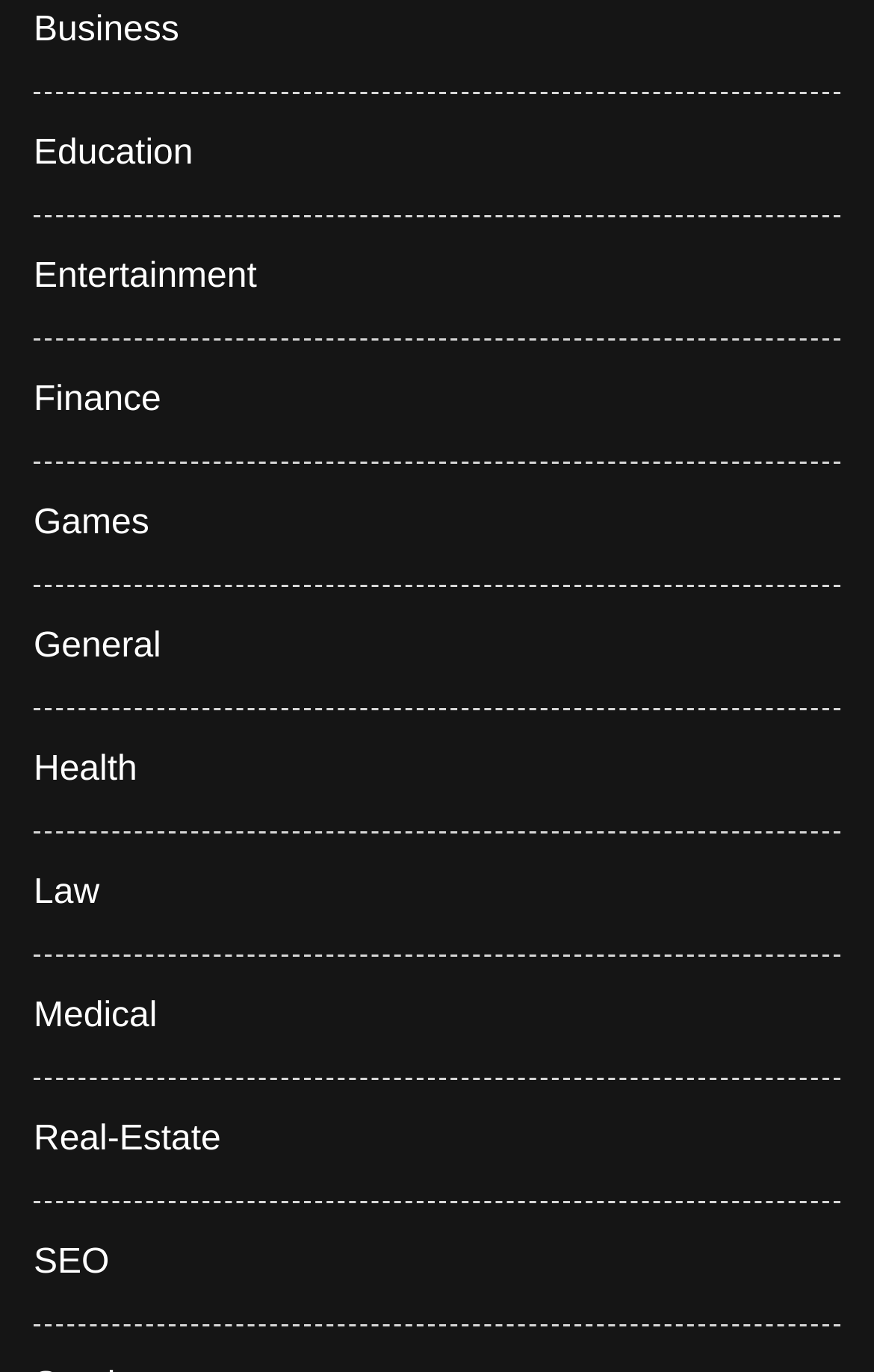Please predict the bounding box coordinates of the element's region where a click is necessary to complete the following instruction: "Read previous article". The coordinates should be represented by four float numbers between 0 and 1, i.e., [left, top, right, bottom].

None